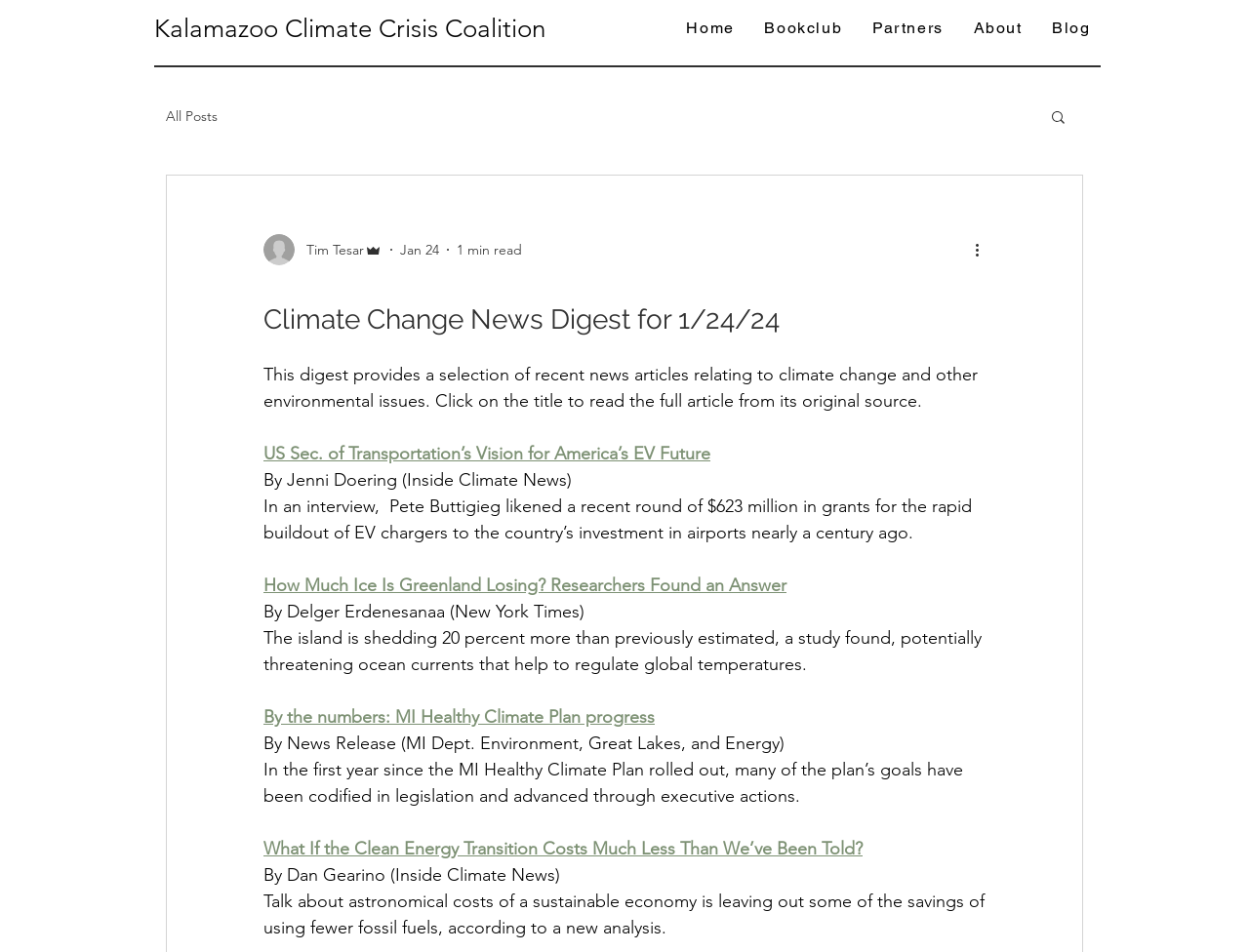How many minutes does it take to read the article 'US Sec. of Transportation’s Vision for America’s EV Future'?
Answer with a single word or phrase, using the screenshot for reference.

1 min